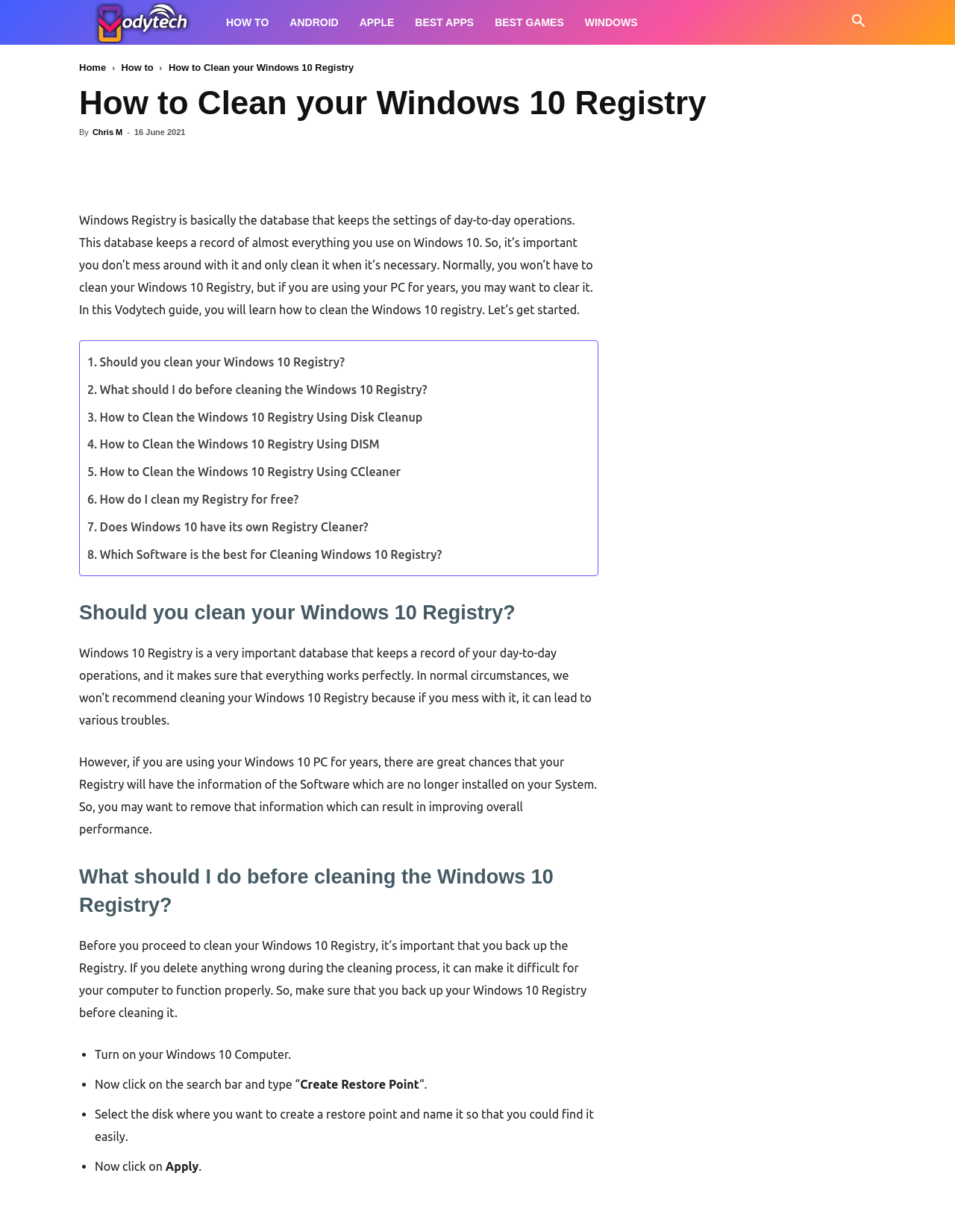Can you give a comprehensive explanation to the question given the content of the image?
Who is the author of this guide?

The webpage credits Chris M as the author of this guide, as indicated by the link 'Chris M' next to the 'By' text.